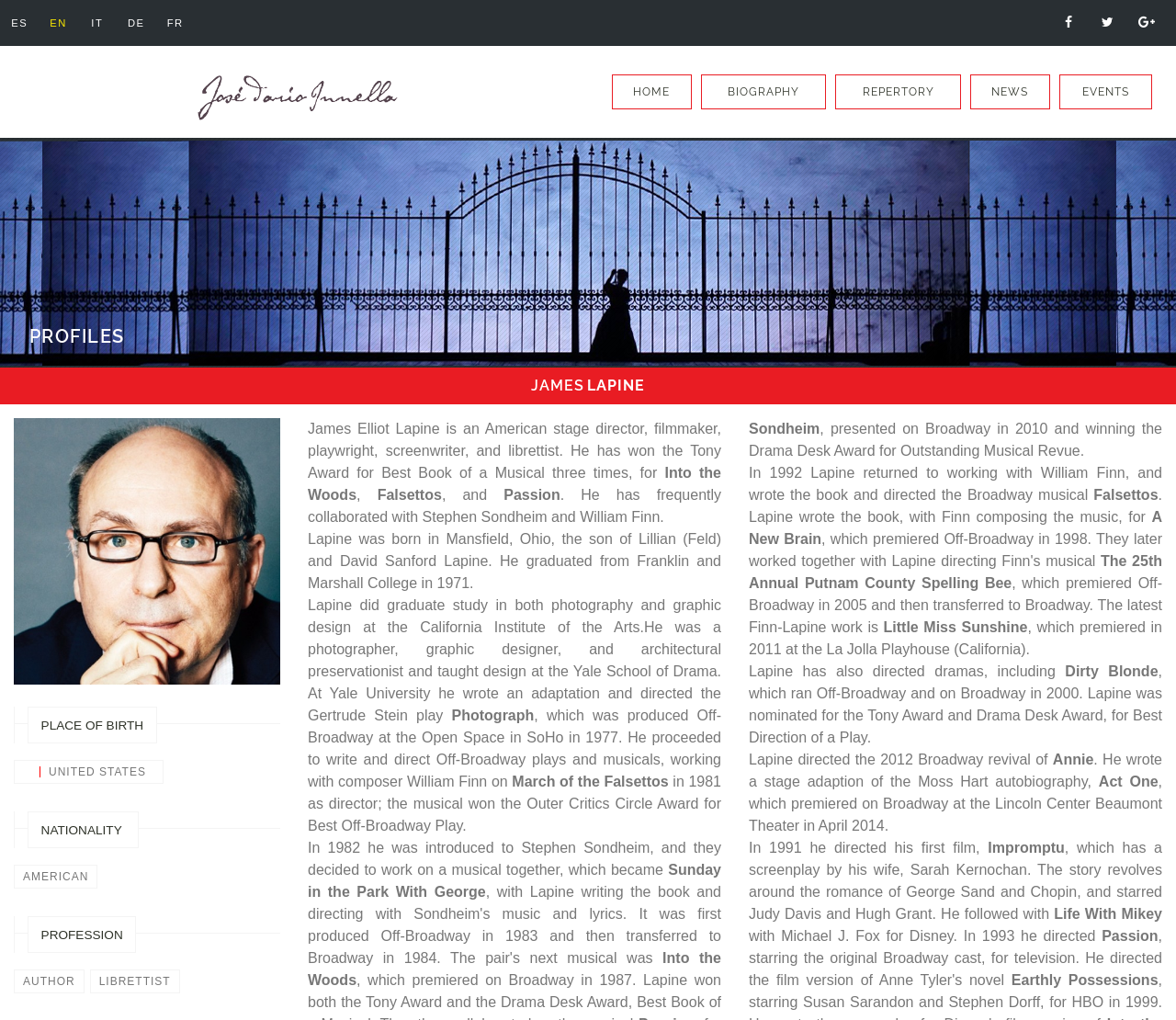Describe the entire webpage, focusing on both content and design.

This webpage is about James Elliot Lapine, an American stage director, filmmaker, playwright, screenwriter, and librettist. At the top of the page, there are several language options, including English, Spanish, Italian, German, and French, represented by their respective country flags. 

Below the language options, there is a logo and a navigation menu with links to "HOME", "BIOGRAPHY", "REPERTORY", "NEWS", and "EVENTS". 

The main content of the page is divided into two sections. The left section has a heading "PROFILES" and a subheading "JAMES LAPINE". Below the subheading, there is a figure with an image, followed by a series of separators and headings that describe Lapine's place of birth, nationality, and profession.

The right section of the page contains a detailed biography of James Lapine, including his early life, education, and career. The biography is divided into several paragraphs, each describing a specific period or aspect of his life. The text is accompanied by several headings and subheadings that highlight Lapine's achievements, such as winning the Tony Award for Best Book of a Musical three times.

Throughout the biography, there are mentions of Lapine's collaborations with other notable figures, such as Stephen Sondheim and William Finn, and his work on various musicals and plays, including "Into the Woods", "Falsettos", "Passion", and "Sunday in the Park With George". The biography also covers Lapine's work in film, including directing "Impromptu" and "Life With Mikey".